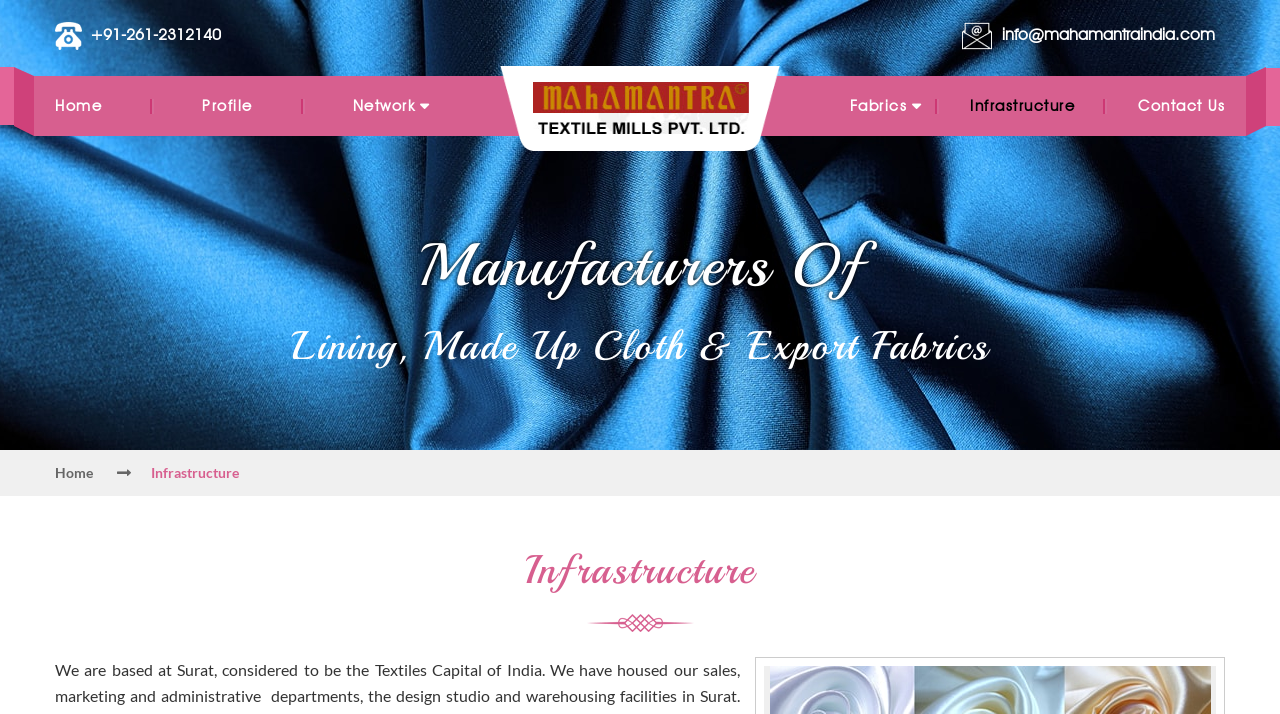Please specify the bounding box coordinates of the element that should be clicked to execute the given instruction: 'go to the profile page'. Ensure the coordinates are four float numbers between 0 and 1, expressed as [left, top, right, bottom].

[0.158, 0.106, 0.197, 0.19]